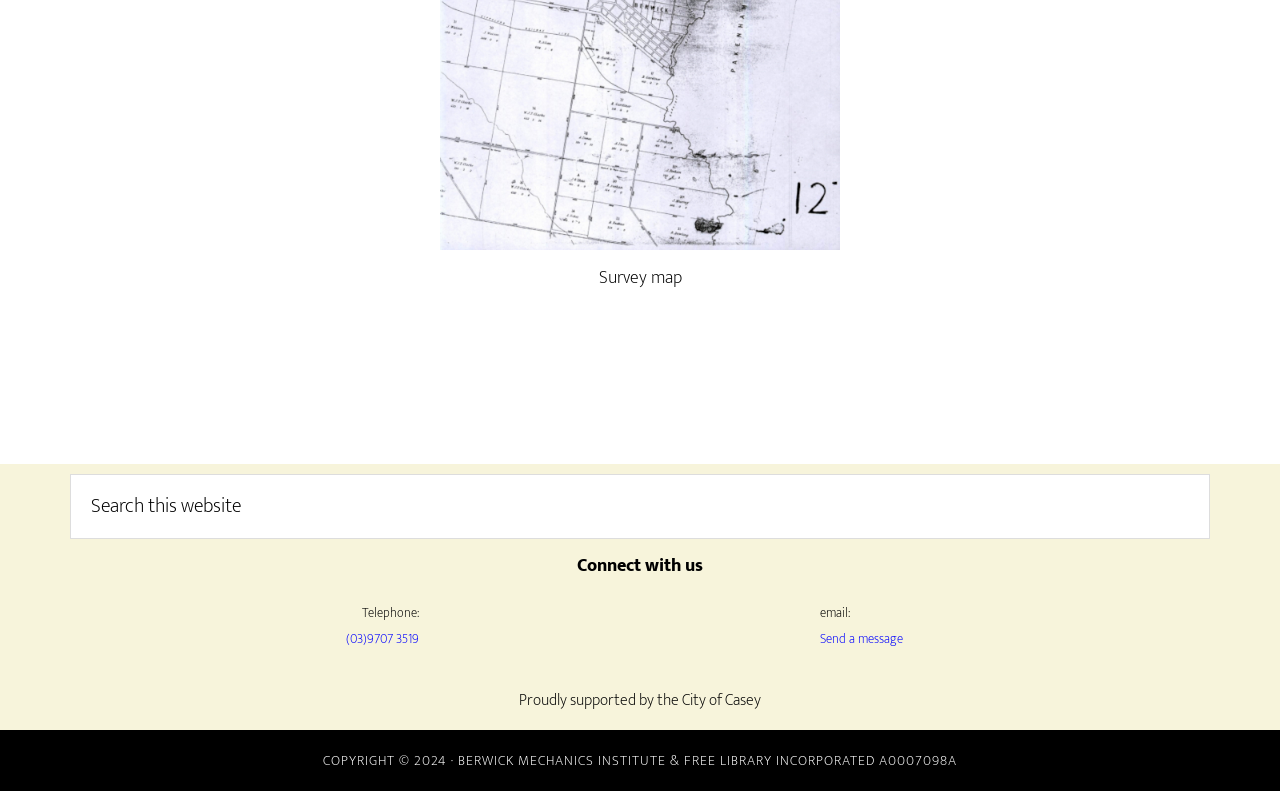What is the purpose of the search box?
Identify the answer in the screenshot and reply with a single word or phrase.

Search this website